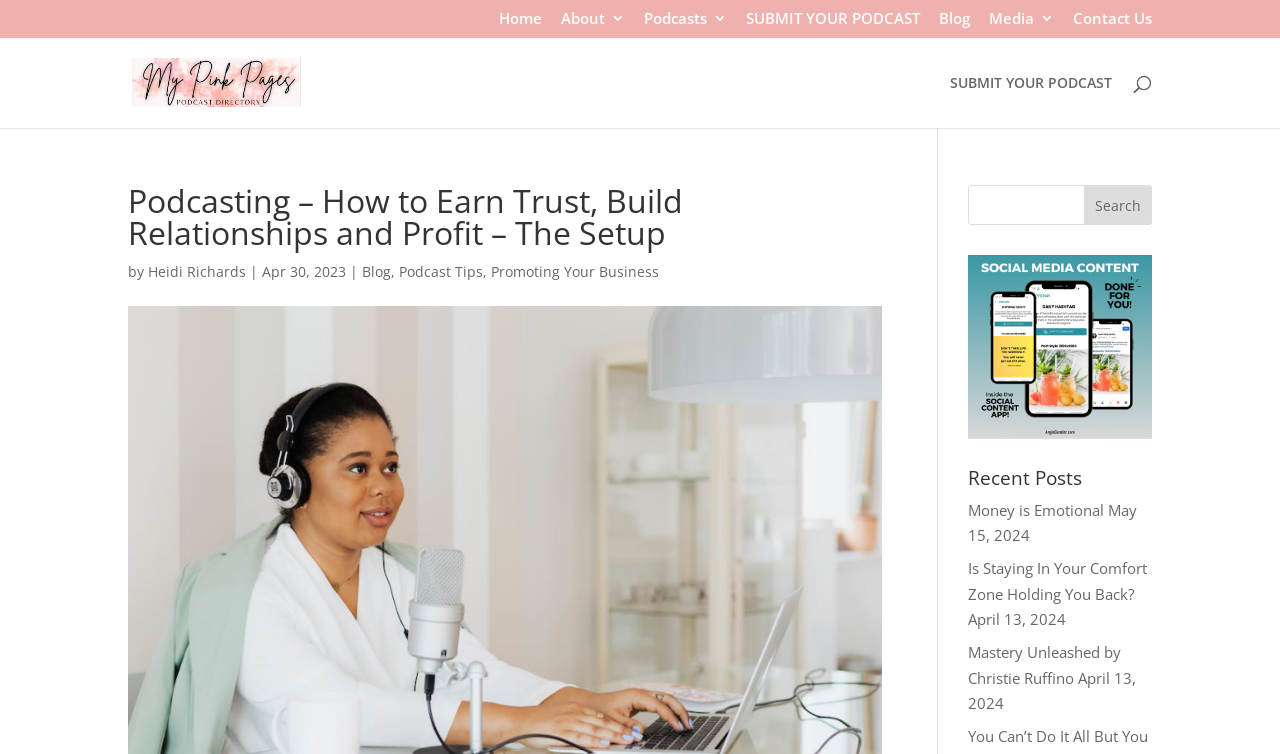Pinpoint the bounding box coordinates of the element that must be clicked to accomplish the following instruction: "read the blog post by Heidi Richards". The coordinates should be in the format of four float numbers between 0 and 1, i.e., [left, top, right, bottom].

[0.116, 0.347, 0.192, 0.373]